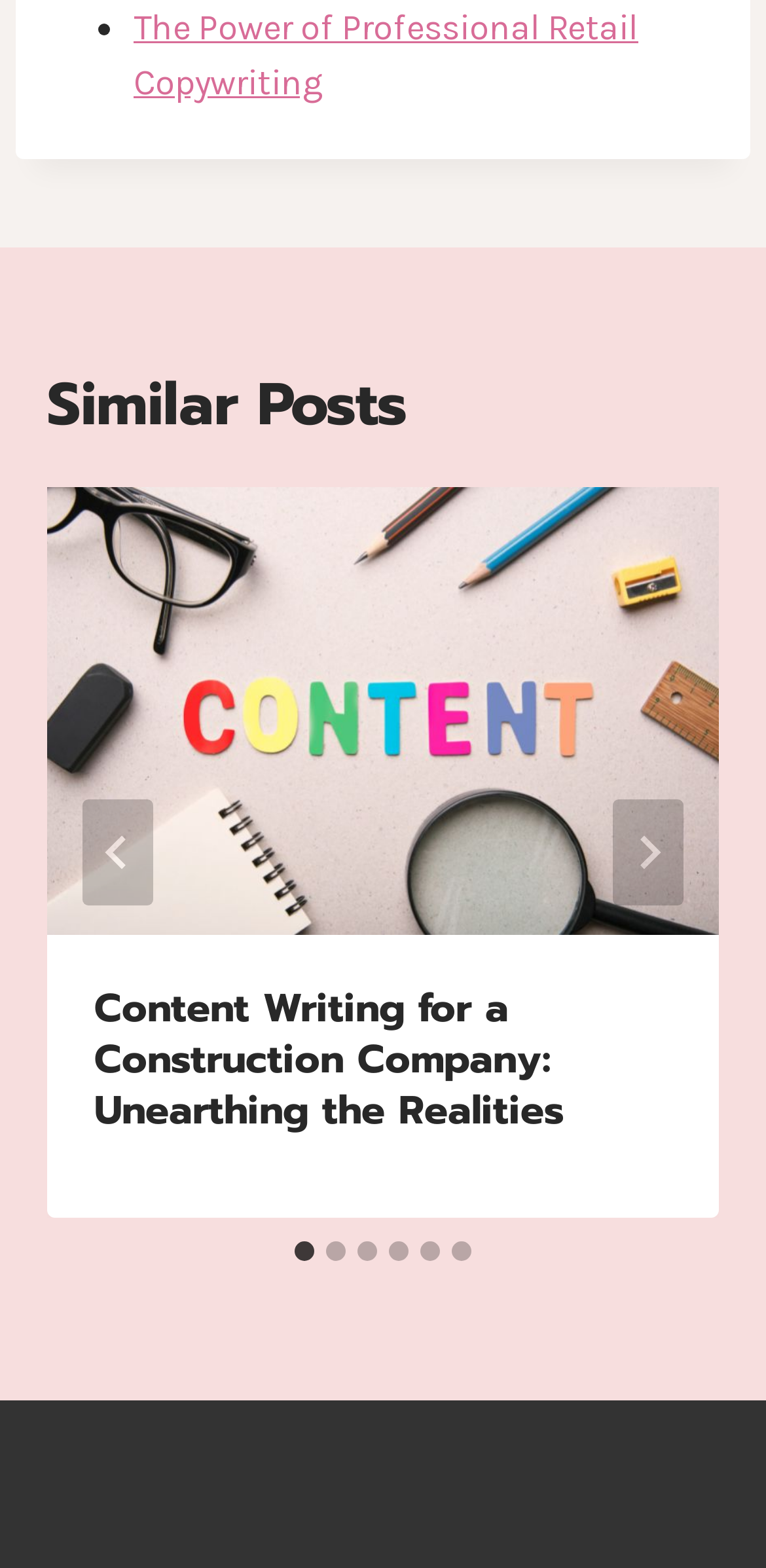What is the title of the first article?
Please respond to the question thoroughly and include all relevant details.

I found the title of the first article by looking at the article element with the OCR text 'Content Writing for a Construction Company: Unearthing the Realities' and its corresponding heading element with the same text.